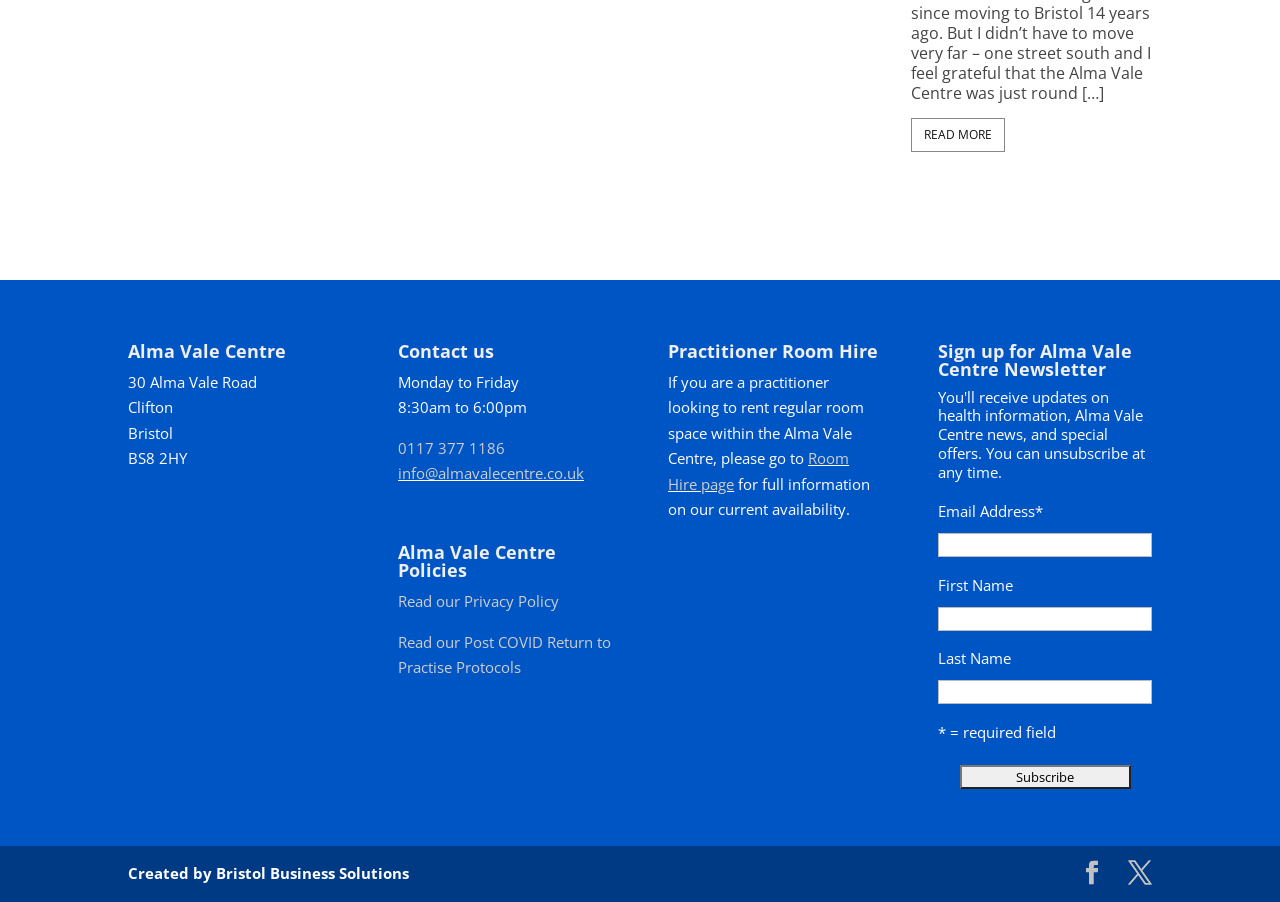Identify the bounding box coordinates of the section to be clicked to complete the task described by the following instruction: "Read our Privacy Policy". The coordinates should be four float numbers between 0 and 1, formatted as [left, top, right, bottom].

[0.311, 0.655, 0.437, 0.677]